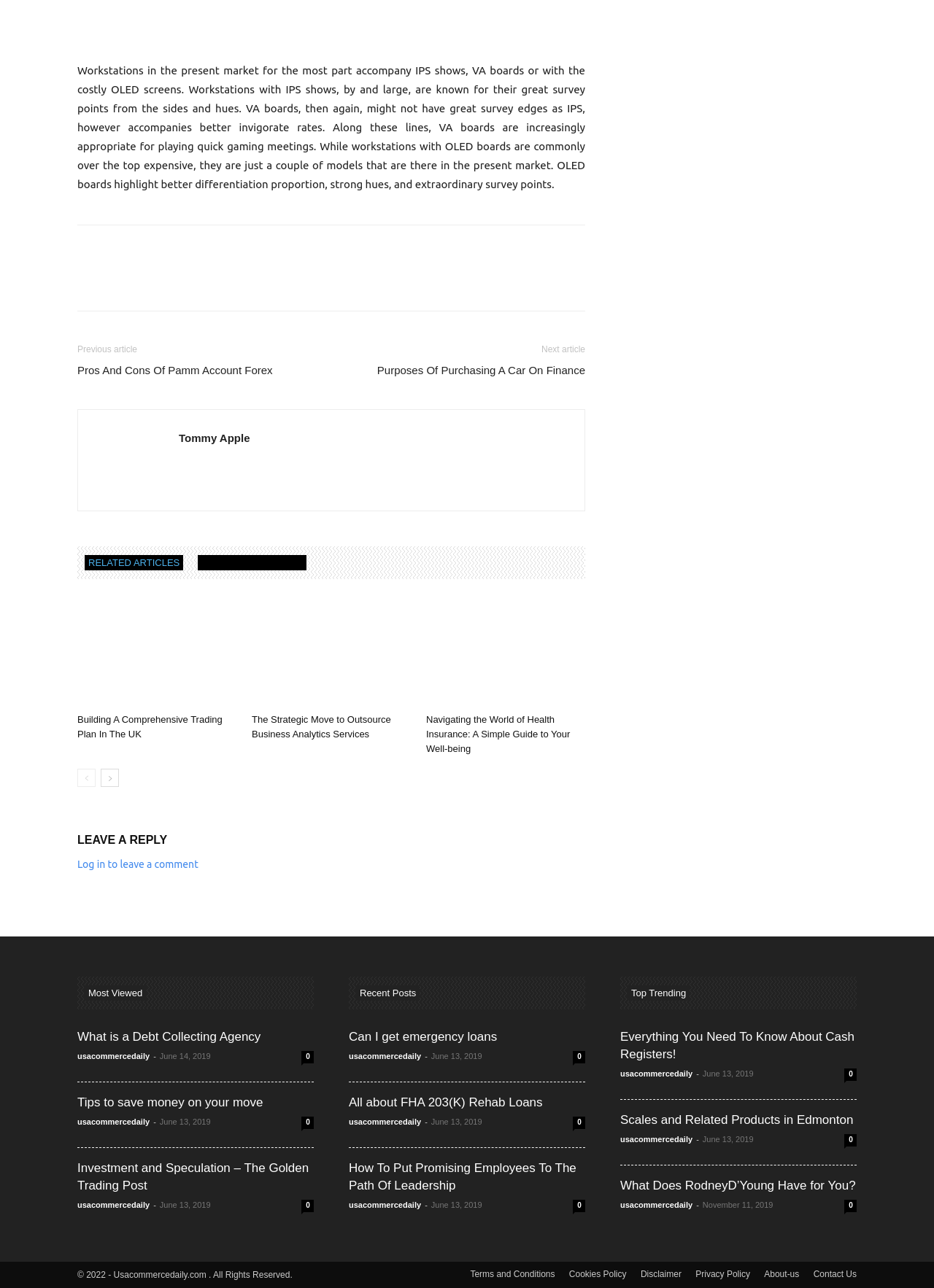What type of articles are presented on this webpage?
Look at the image and construct a detailed response to the question.

Based on the webpage, I can see that there are articles about trading plans, business analytics services, health insurance, and more. These topics are diverse and do not seem to be related to a specific category, hence the answer 'various topics'.